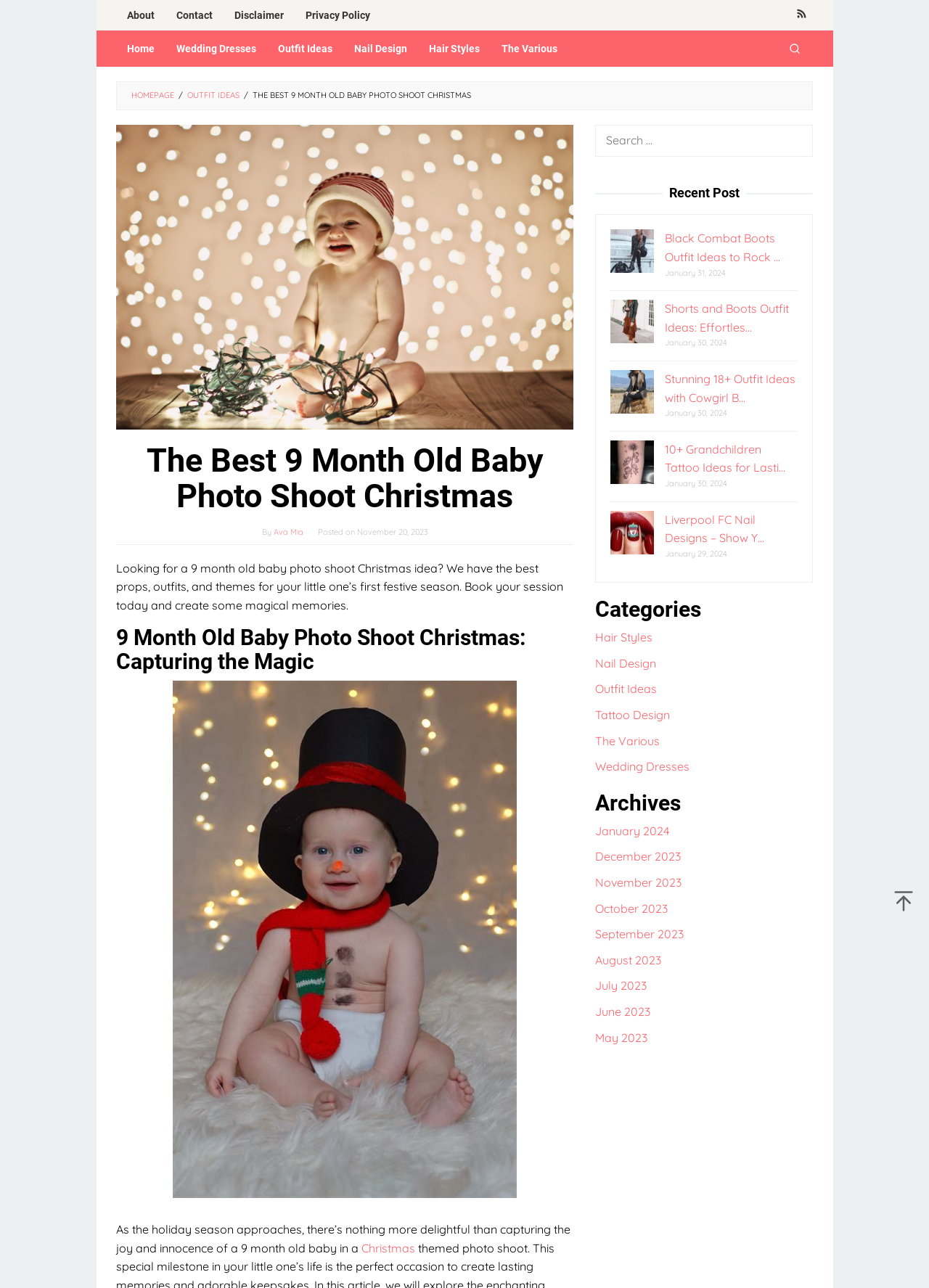What is the headline of the webpage?

The Best 9 Month Old Baby Photo Shoot Christmas